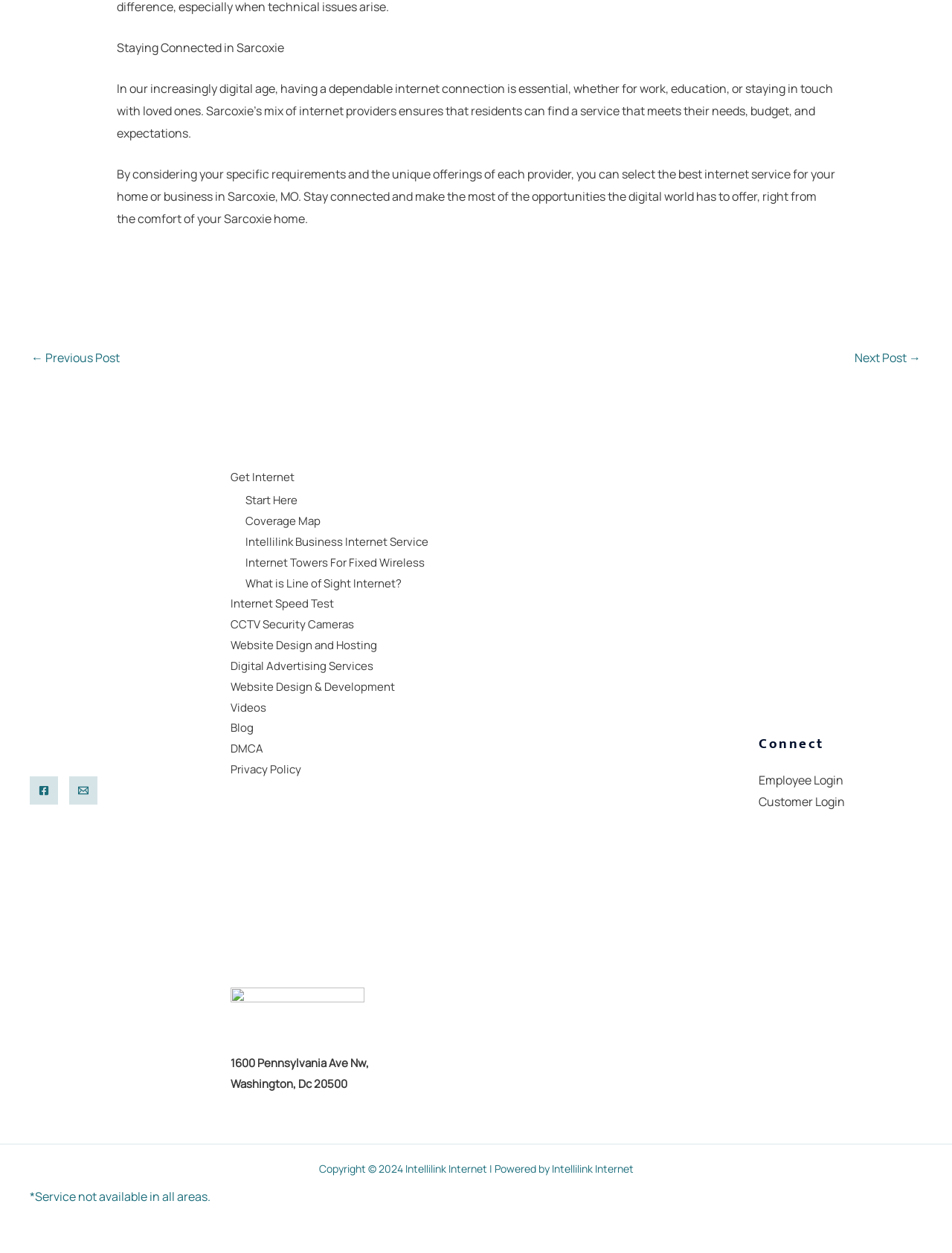Identify the bounding box coordinates of the specific part of the webpage to click to complete this instruction: "Click on the 'Get Internet' link".

[0.242, 0.374, 0.309, 0.387]